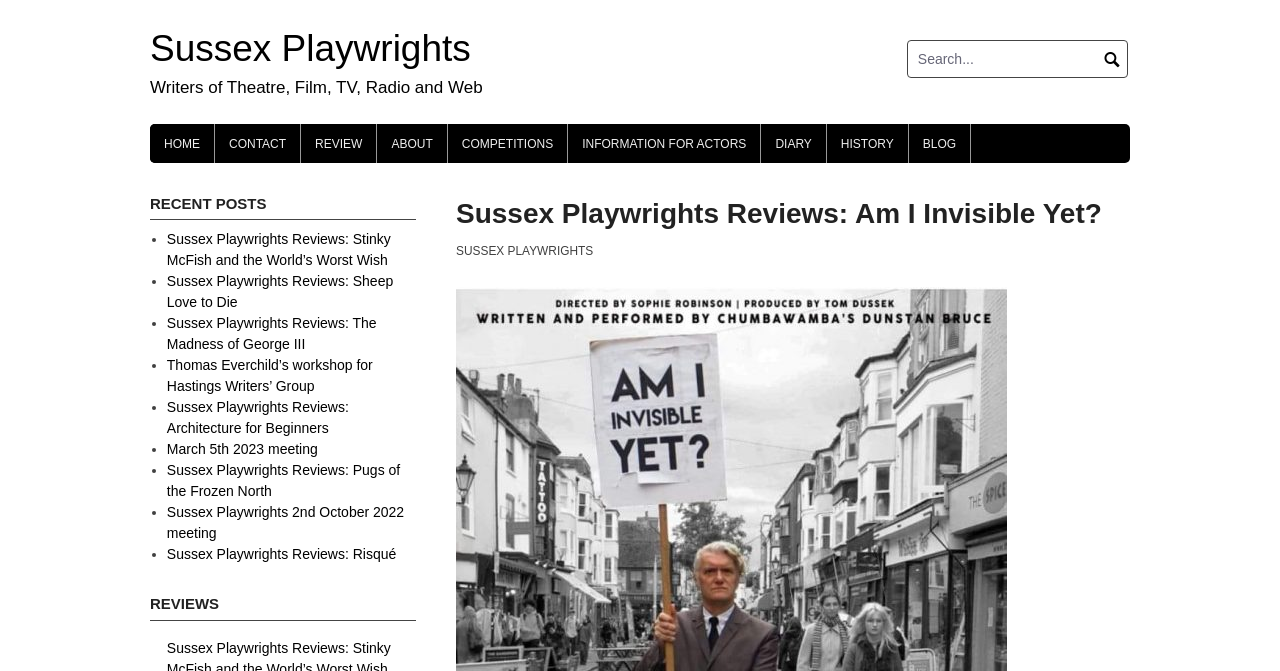Please specify the bounding box coordinates of the area that should be clicked to accomplish the following instruction: "Go to the home page". The coordinates should consist of four float numbers between 0 and 1, i.e., [left, top, right, bottom].

[0.117, 0.184, 0.167, 0.243]